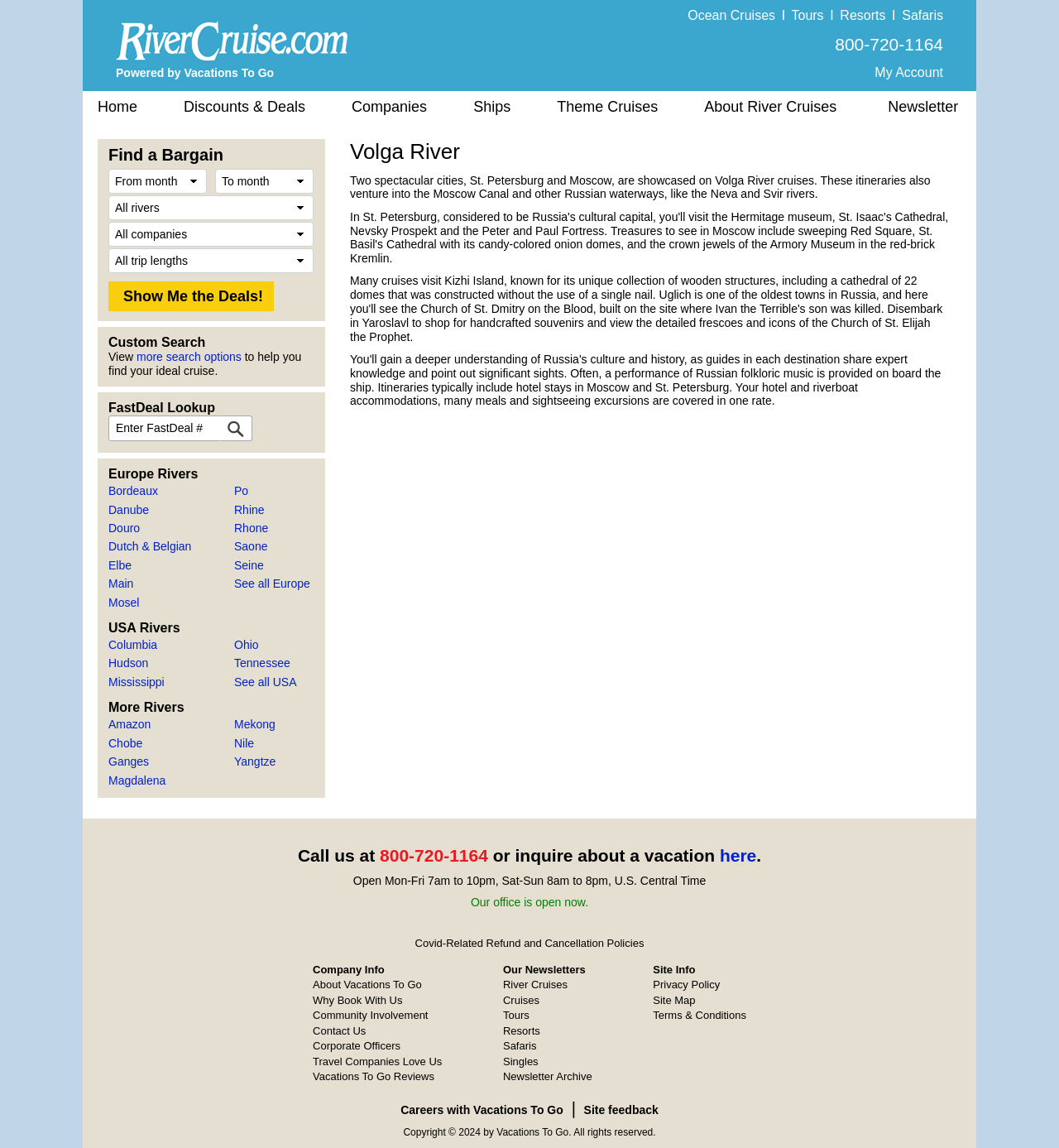What is the name of the cathedral with 22 domes on Kizhi Island?
Using the image as a reference, give a one-word or short phrase answer.

Not specified